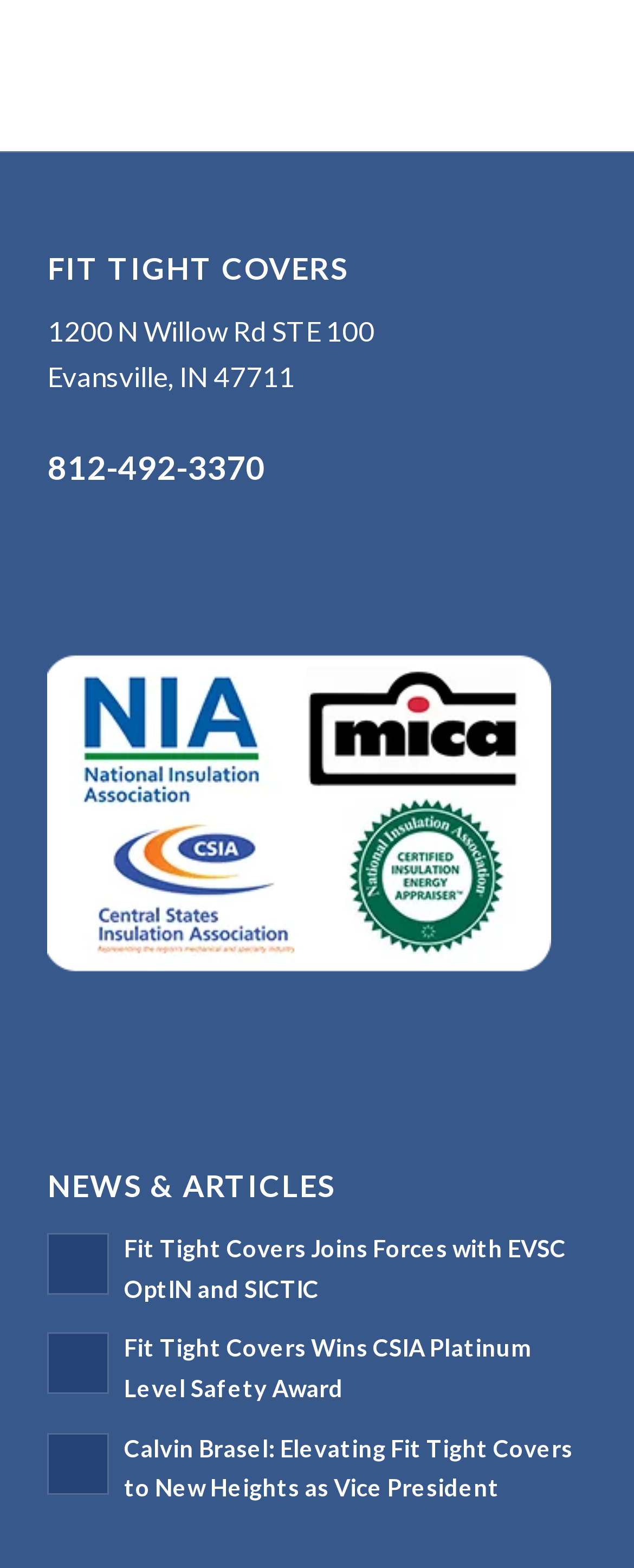Please provide a short answer using a single word or phrase for the question:
How many news articles are listed?

3